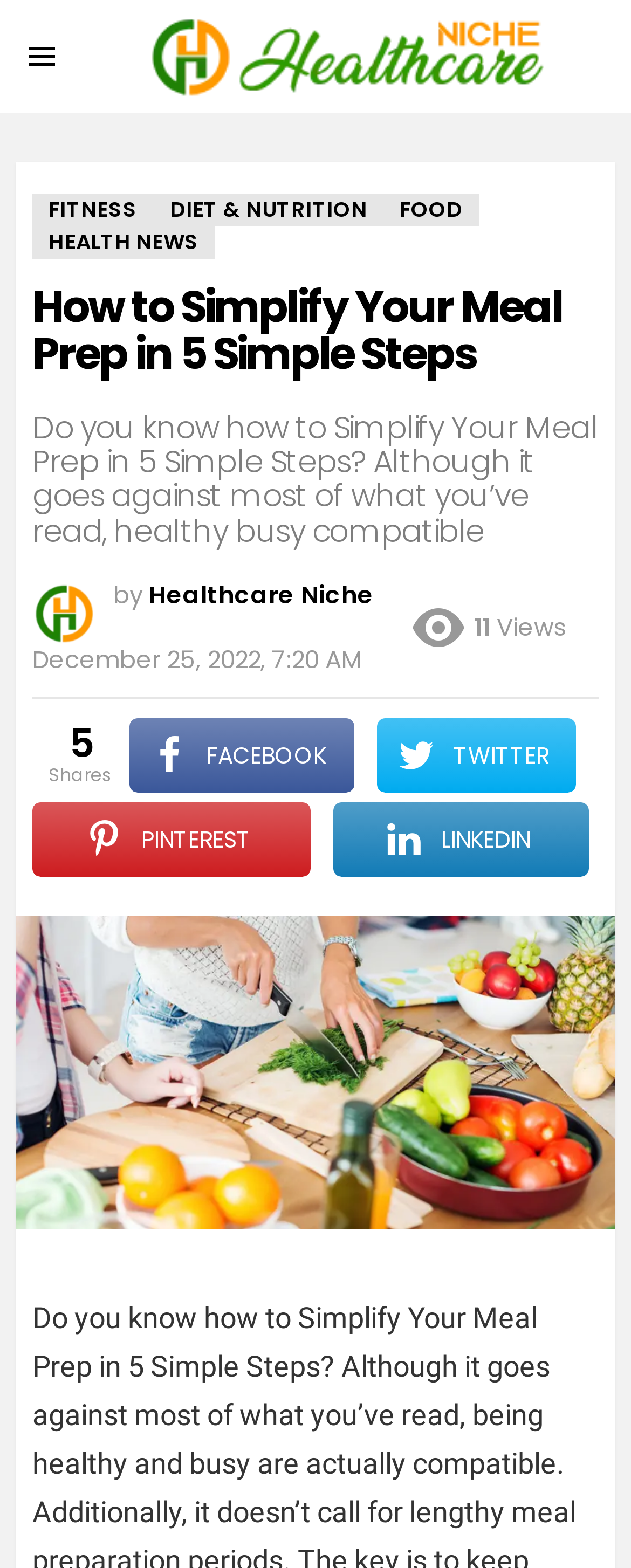Locate the UI element described by Health News and provide its bounding box coordinates. Use the format (top-left x, top-left y, bottom-right x, bottom-right y) with all values as floating point numbers between 0 and 1.

[0.051, 0.144, 0.341, 0.165]